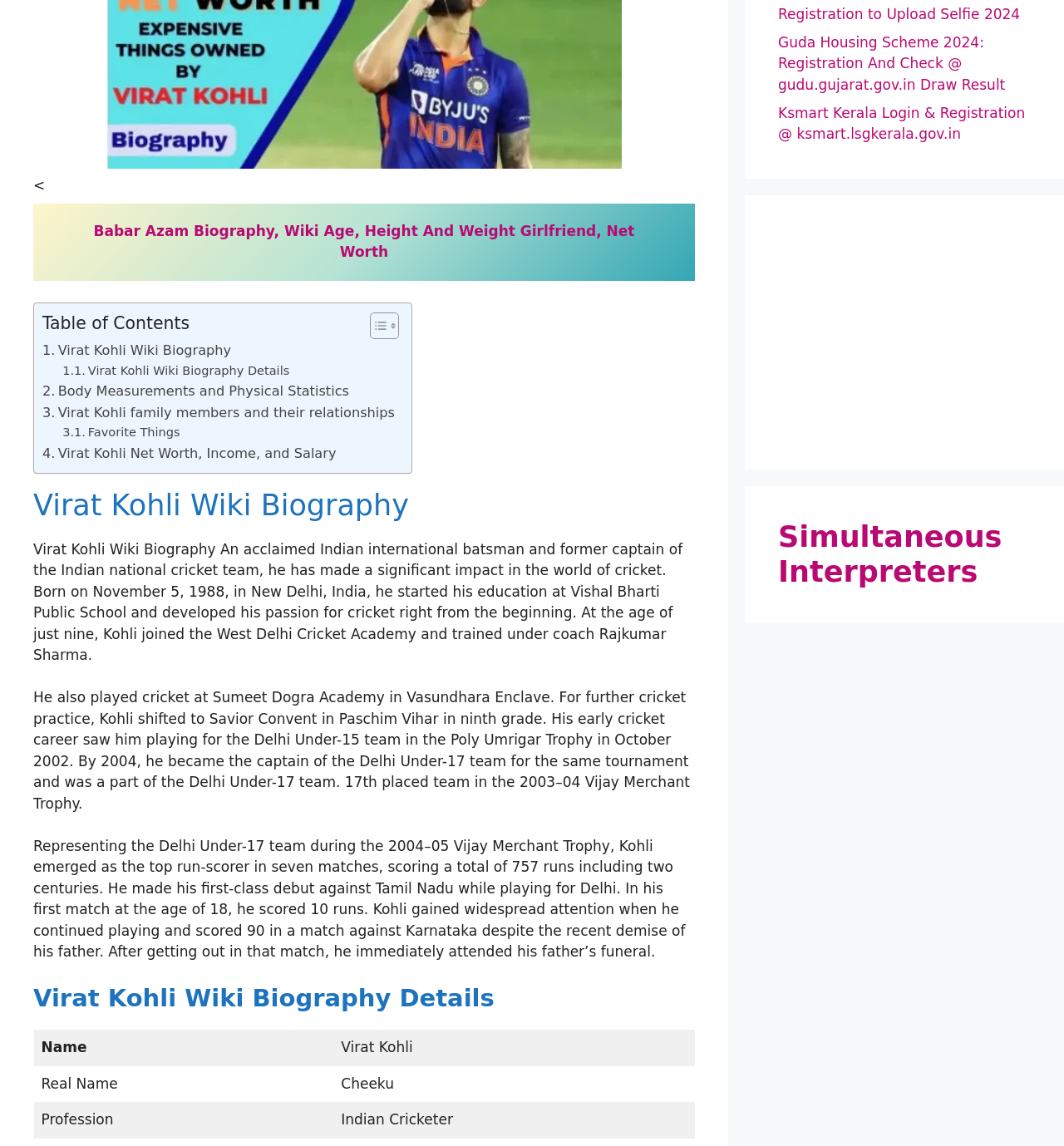Show the bounding box coordinates for the HTML element described as: "aria-label="Advertisement" name="aswift_1" title="Advertisement"".

[0.731, 0.199, 0.969, 0.38]